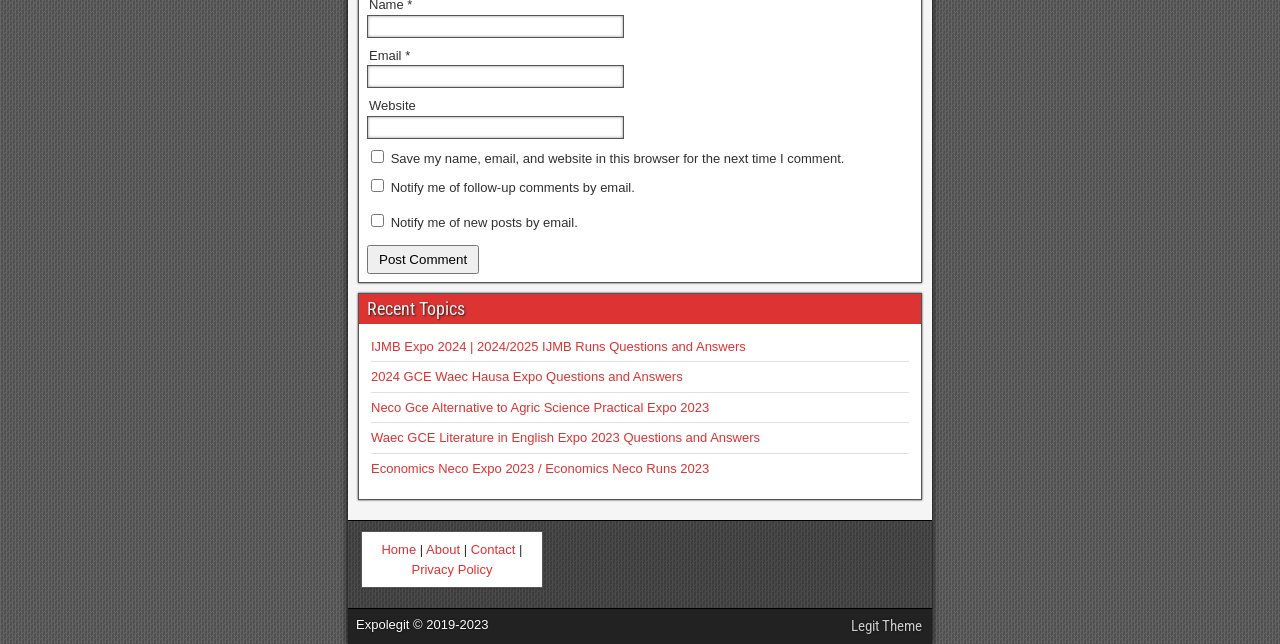Highlight the bounding box coordinates of the element that should be clicked to carry out the following instruction: "Check the 'Save my name, email, and website in this browser for the next time I comment' checkbox". The coordinates must be given as four float numbers ranging from 0 to 1, i.e., [left, top, right, bottom].

[0.29, 0.233, 0.3, 0.253]